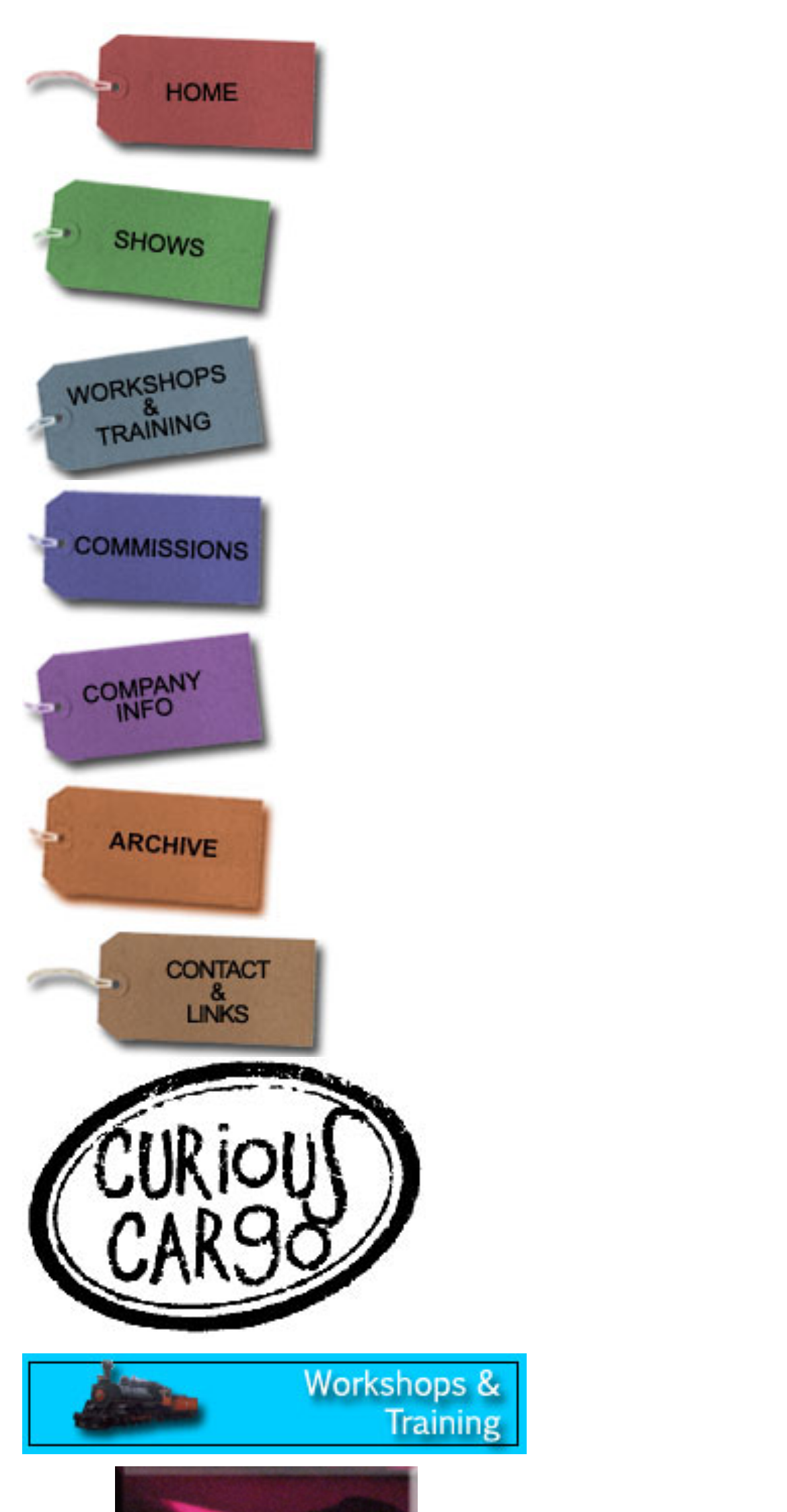Specify the bounding box coordinates of the area to click in order to follow the given instruction: "click the first link on the top."

[0.028, 0.096, 0.433, 0.119]